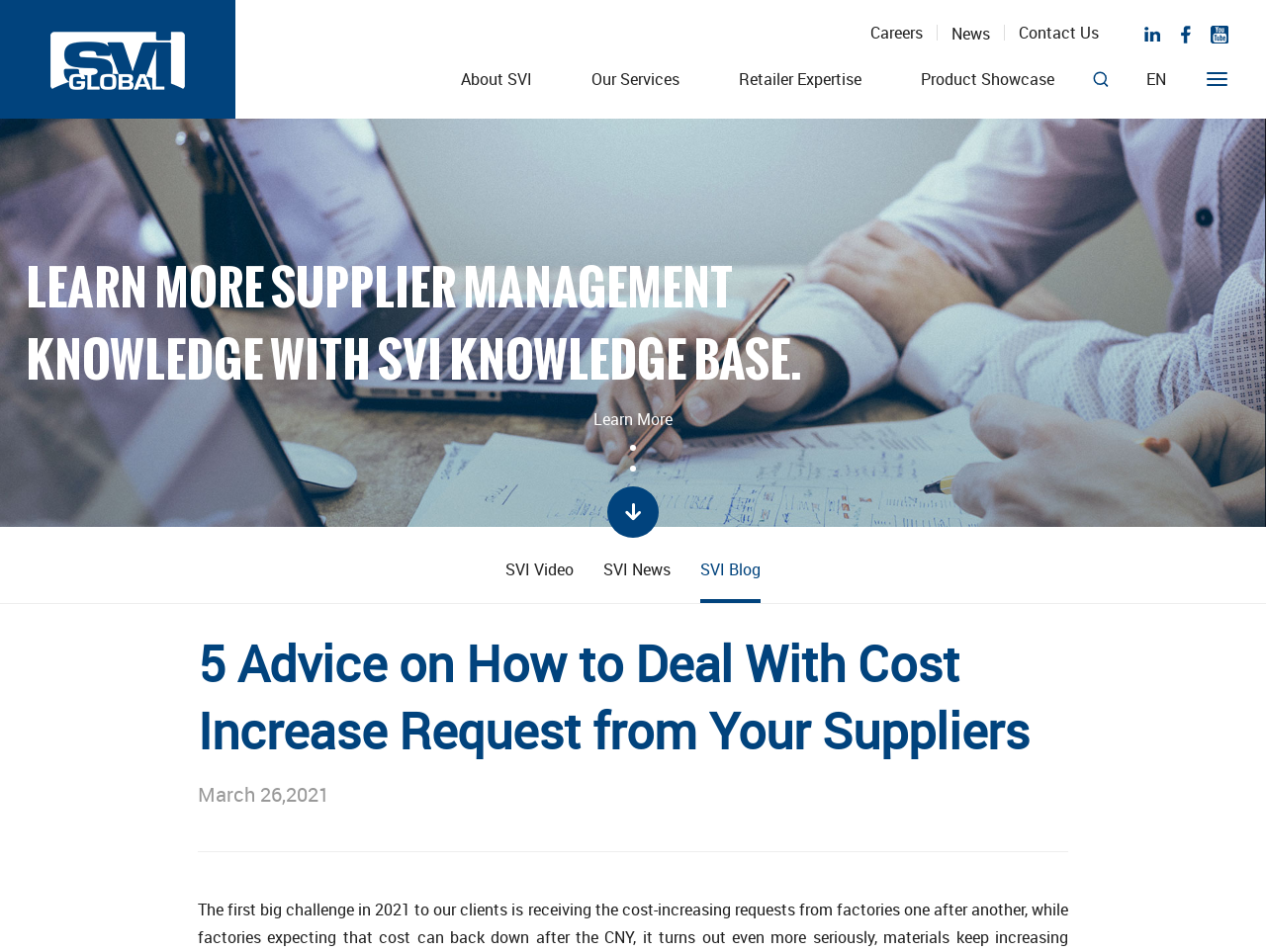How many images are there in the banner?
Based on the screenshot, respond with a single word or phrase.

1